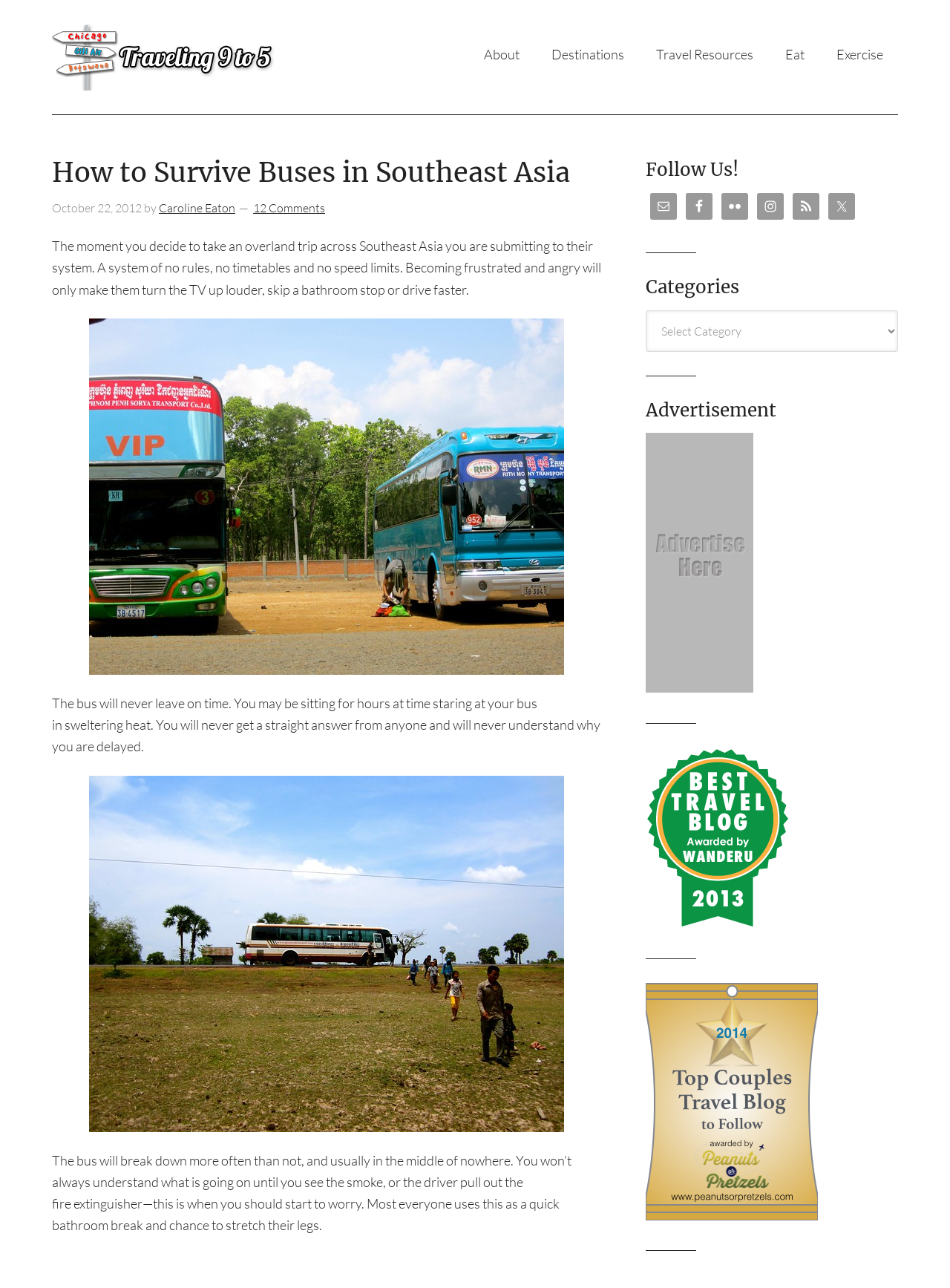Give a short answer to this question using one word or a phrase:
What is the topic of the article?

Surviving buses in Southeast Asia